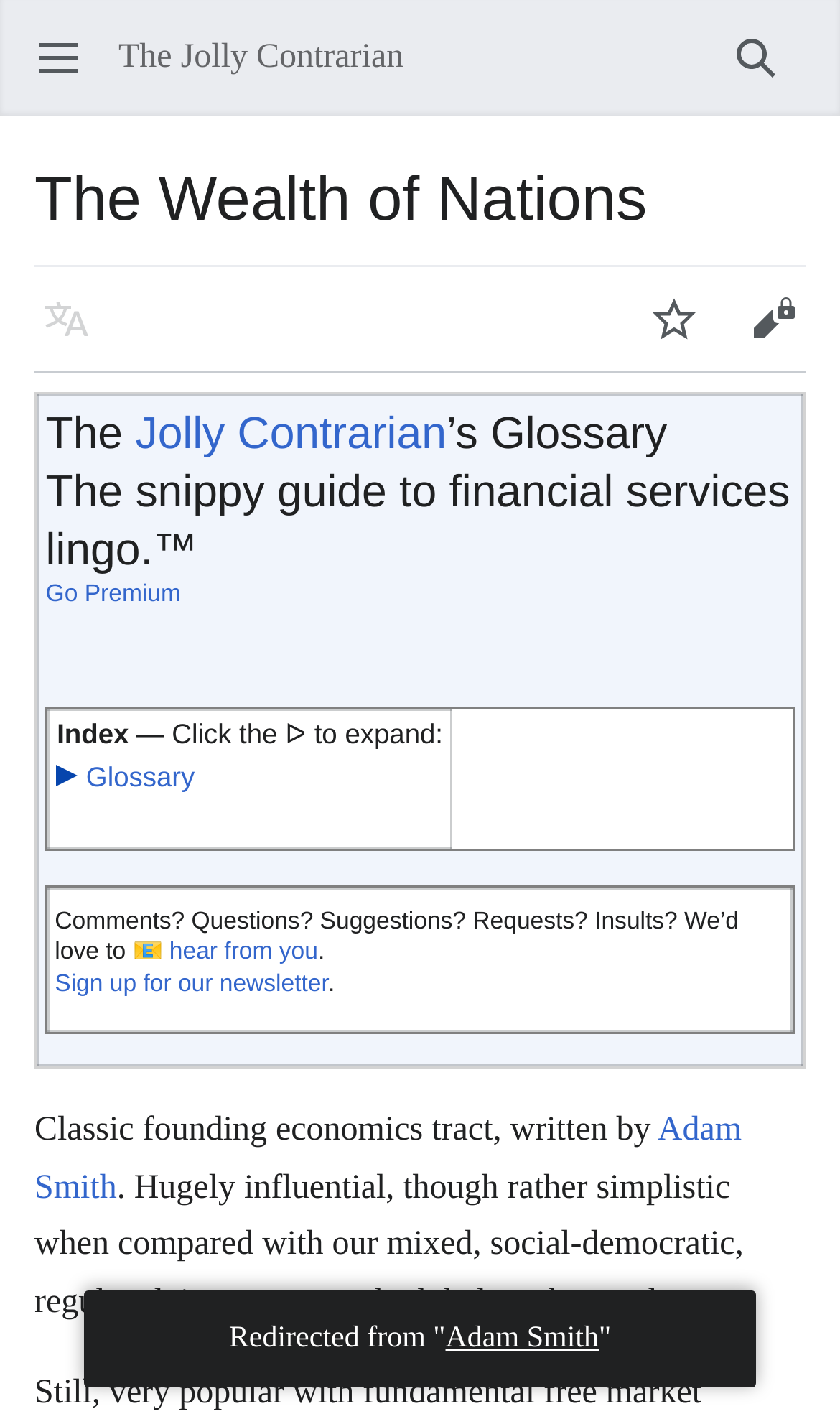Using the description "Sign up for our newsletter", predict the bounding box of the relevant HTML element.

[0.065, 0.685, 0.391, 0.703]